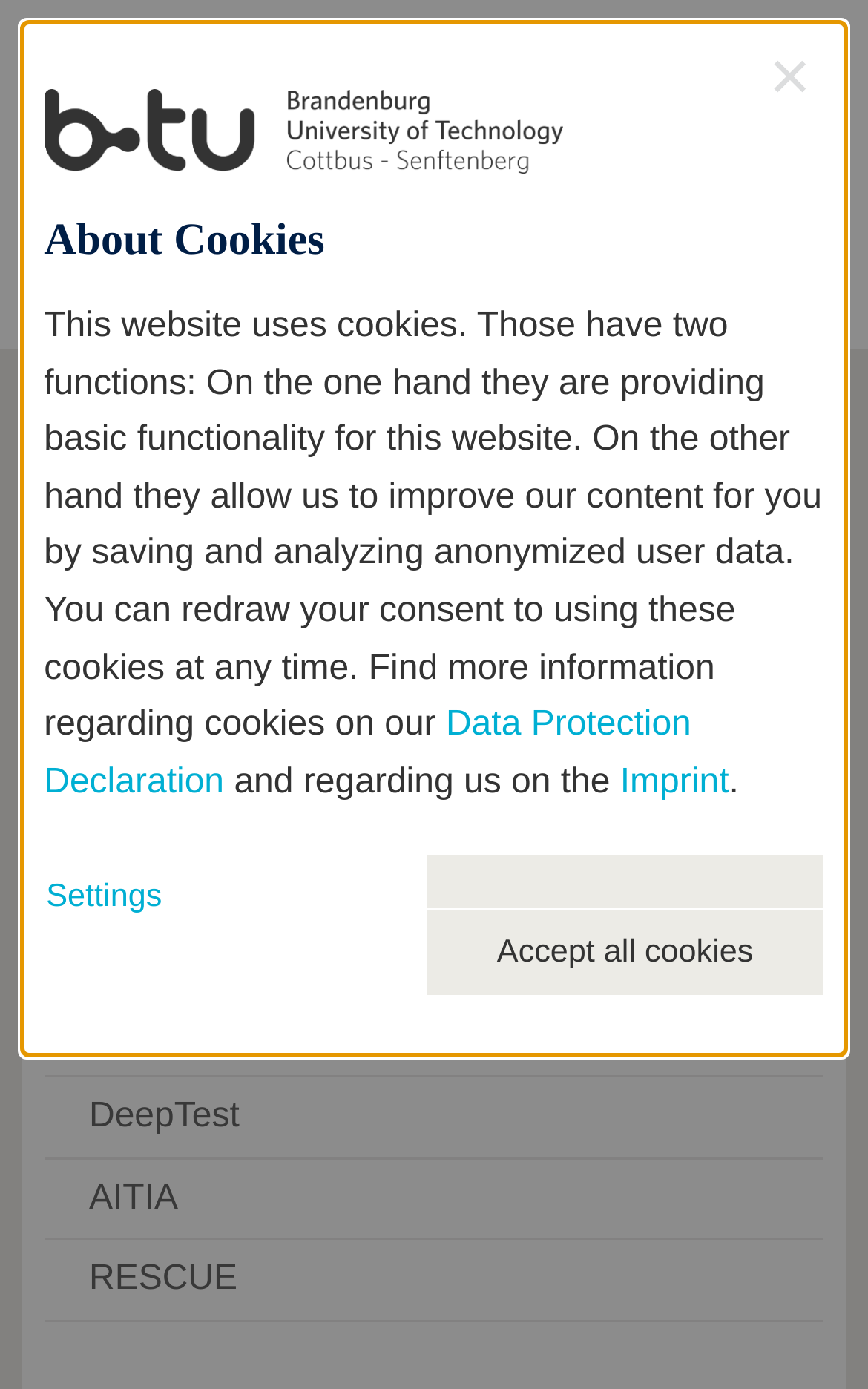Give a short answer using one word or phrase for the question:
What is the name of the faculty?

Faculty 1